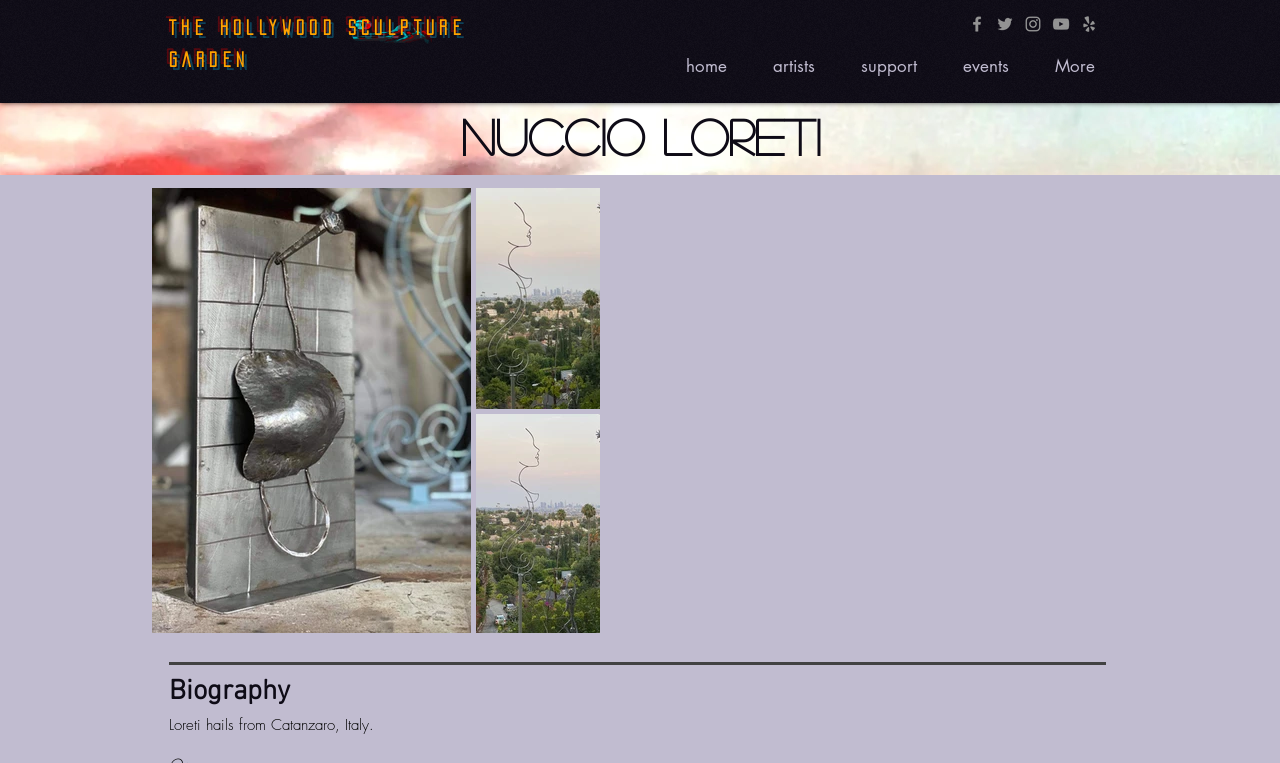Generate a thorough caption detailing the webpage content.

The webpage is about Nuccio Loreti, an artist. At the top left, there is a link to "Mountains and Sun" accompanied by an image. Below it, a heading "THE HOLLYWOOD SCULPTURE GARDEN" is displayed, which is also a link. 

On the top right, a social bar is located, featuring five grey icons for Facebook, Twitter, Instagram, YouTube, and Yelp, each with a corresponding link. 

Below the social bar, a navigation menu is situated, with links to "home", "artists", "support", "events", and "More". 

In the center of the page, a large heading "Nuccio Loreti" is displayed. There are three buttons arranged vertically to the left of the heading, but their purposes are not specified. 

Further down, a biography section is presented, with a heading "Bio\u200bgraphy". The text "Loreti hails from" is followed by a link to "Catanzaro, Italy", and then a period.